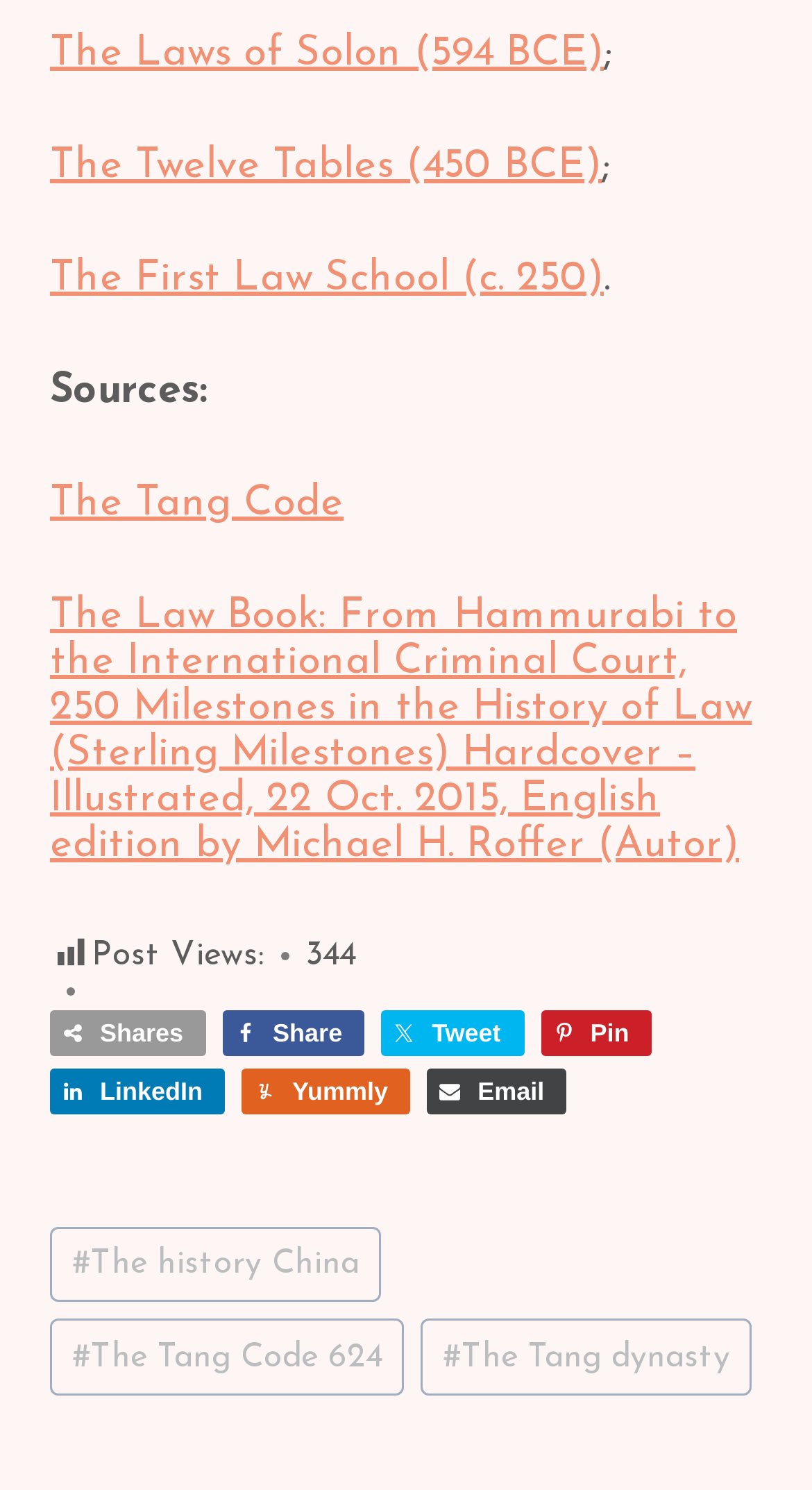Find the bounding box coordinates of the element you need to click on to perform this action: 'Share the post'. The coordinates should be represented by four float values between 0 and 1, in the format [left, top, right, bottom].

[0.274, 0.678, 0.45, 0.708]